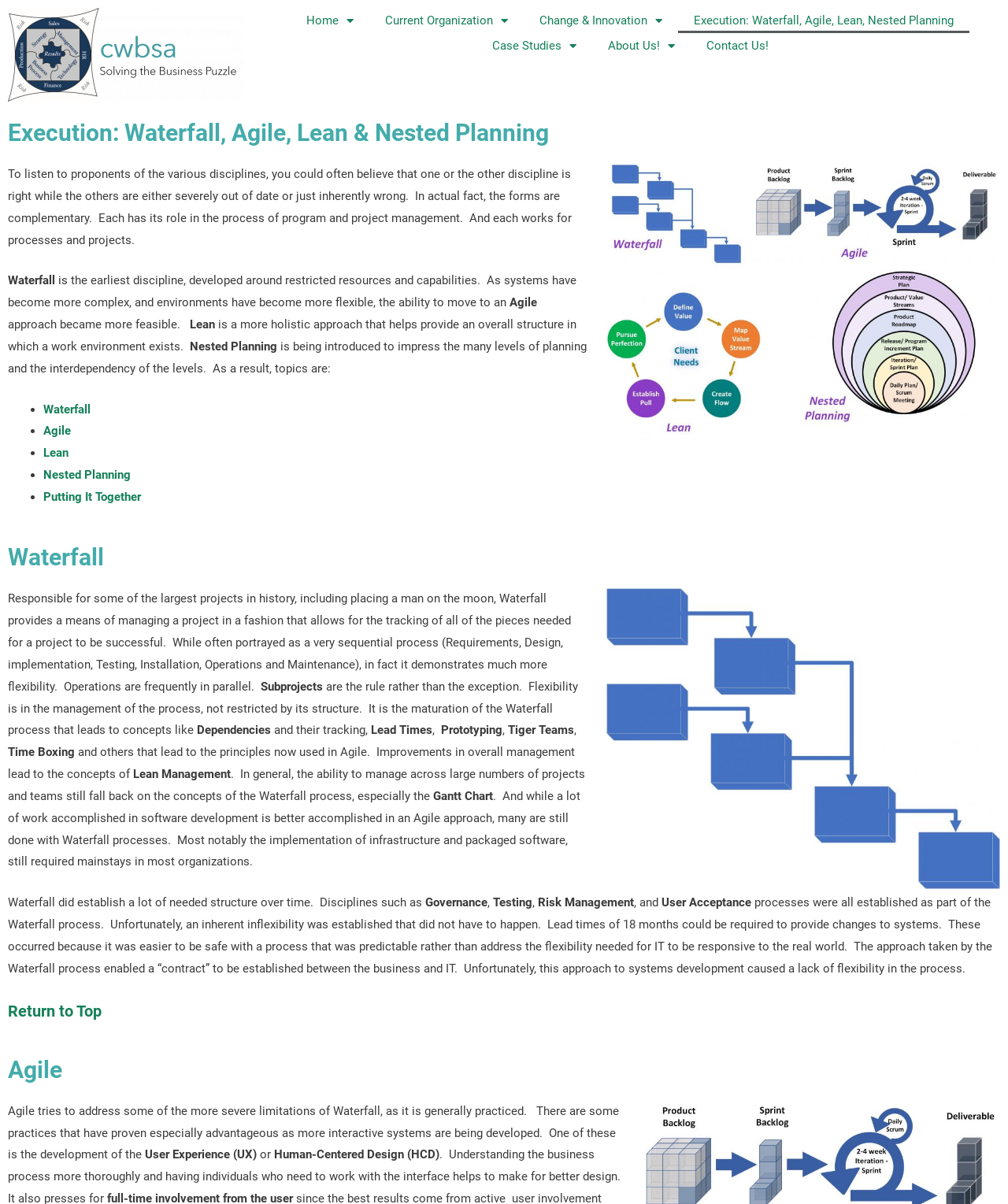Could you determine the bounding box coordinates of the clickable element to complete the instruction: "Click on the 'PROJECT-JL' link"? Provide the coordinates as four float numbers between 0 and 1, i.e., [left, top, right, bottom].

None